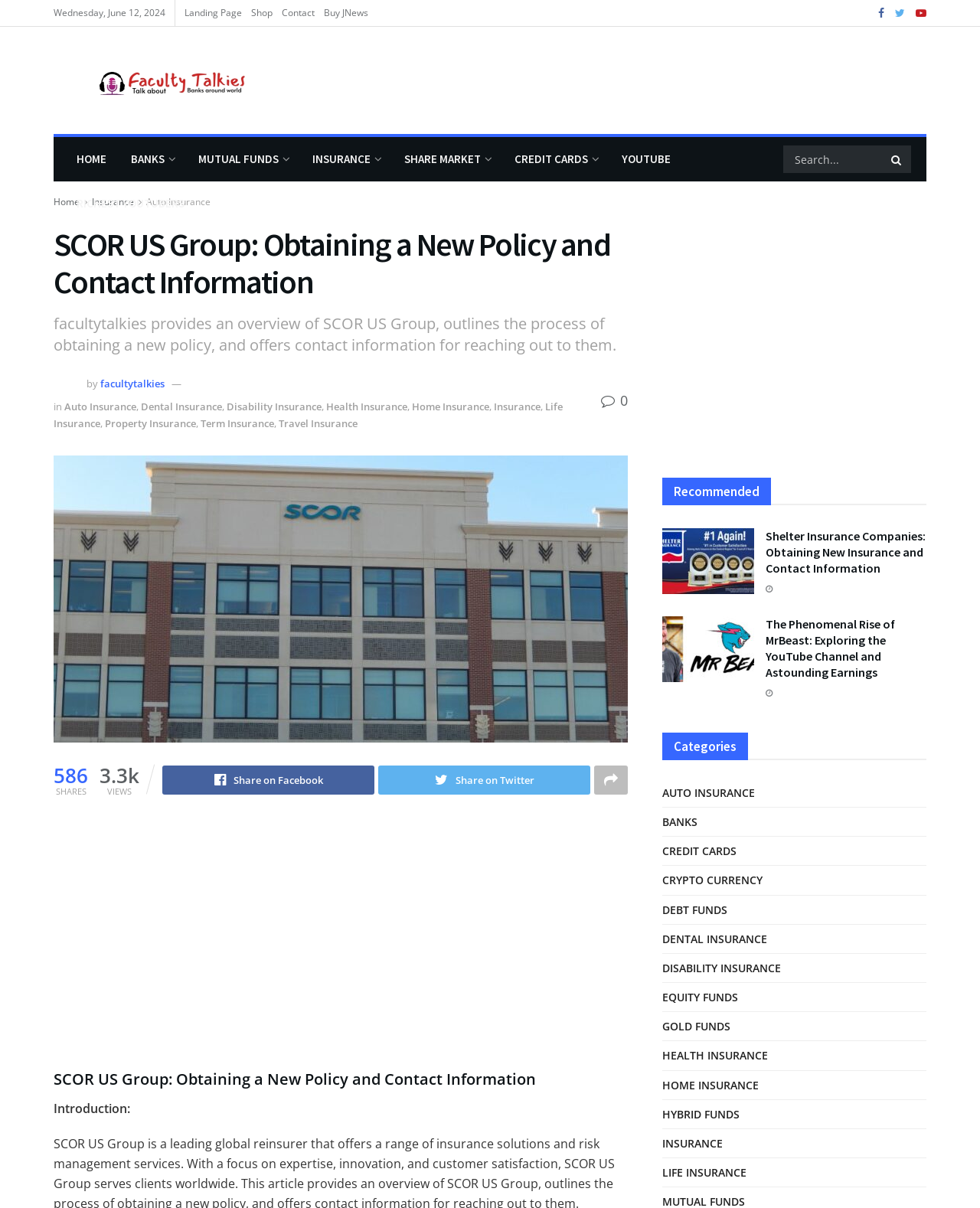Can you provide the bounding box coordinates for the element that should be clicked to implement the instruction: "Go to the home page"?

[0.066, 0.113, 0.121, 0.15]